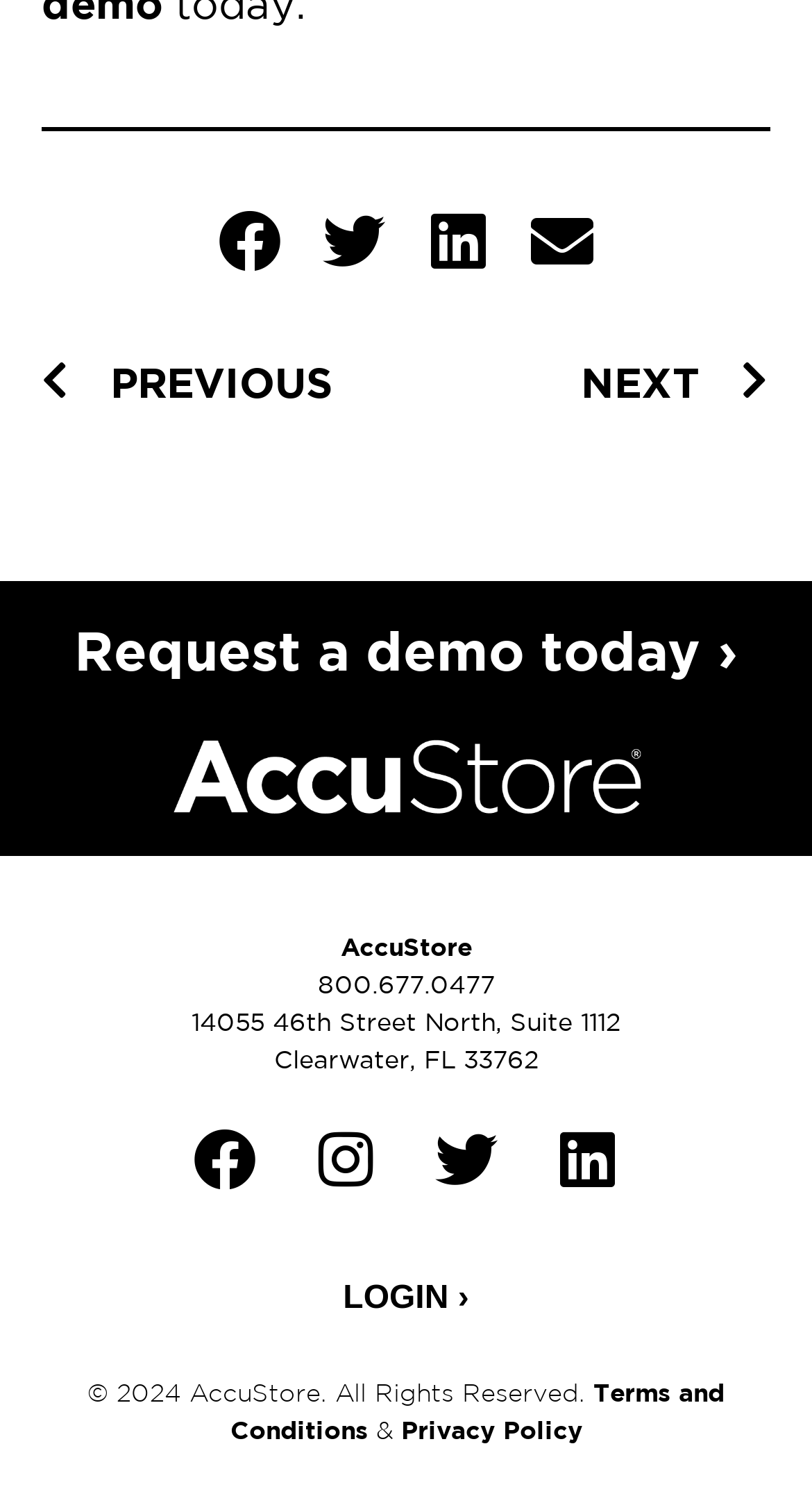Determine the bounding box coordinates for the UI element matching this description: "Request a demo today ›".

[0.091, 0.41, 0.909, 0.451]